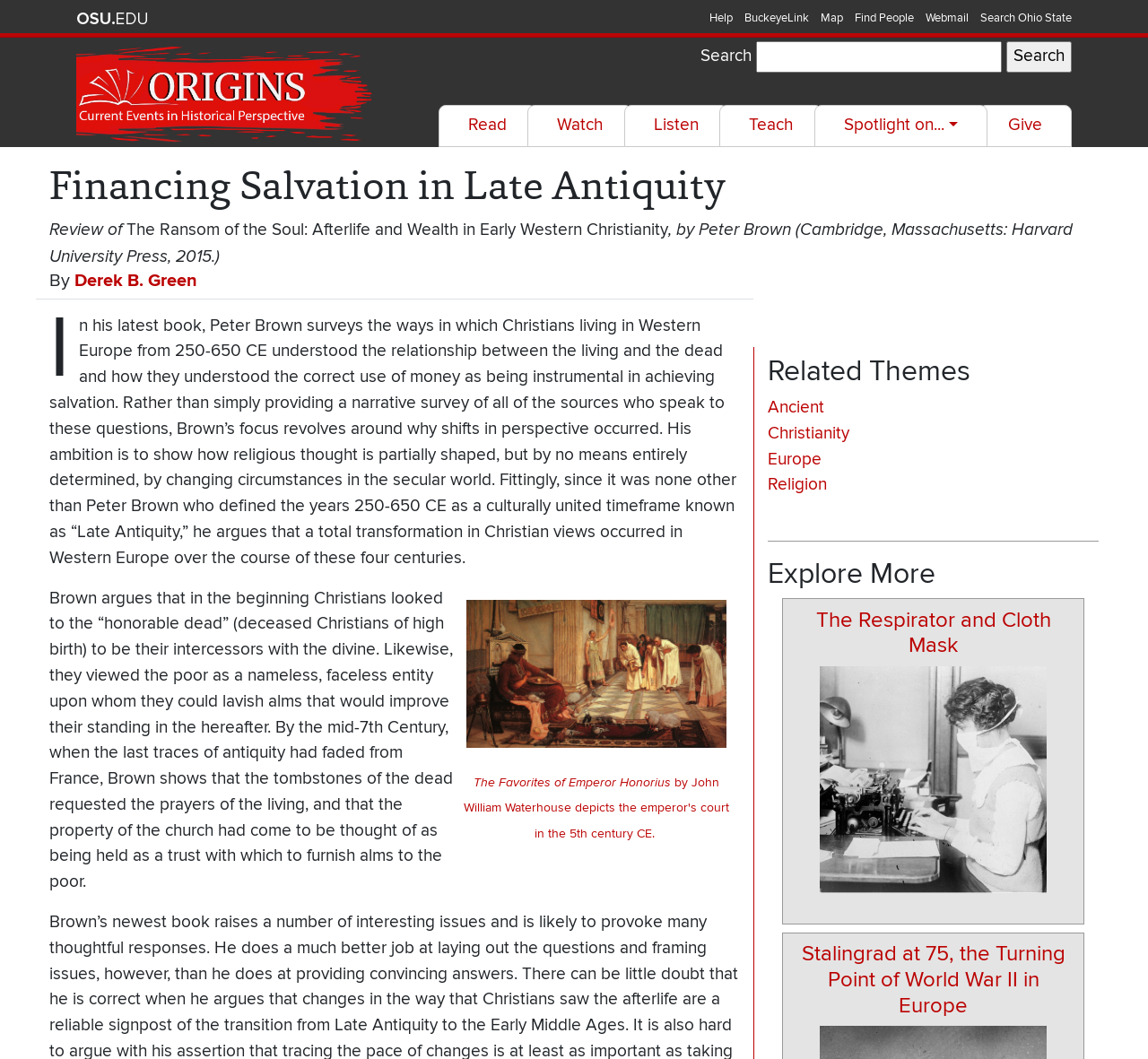Please provide a brief answer to the following inquiry using a single word or phrase:
What is the name of the book being reviewed?

The Ransom of the Soul